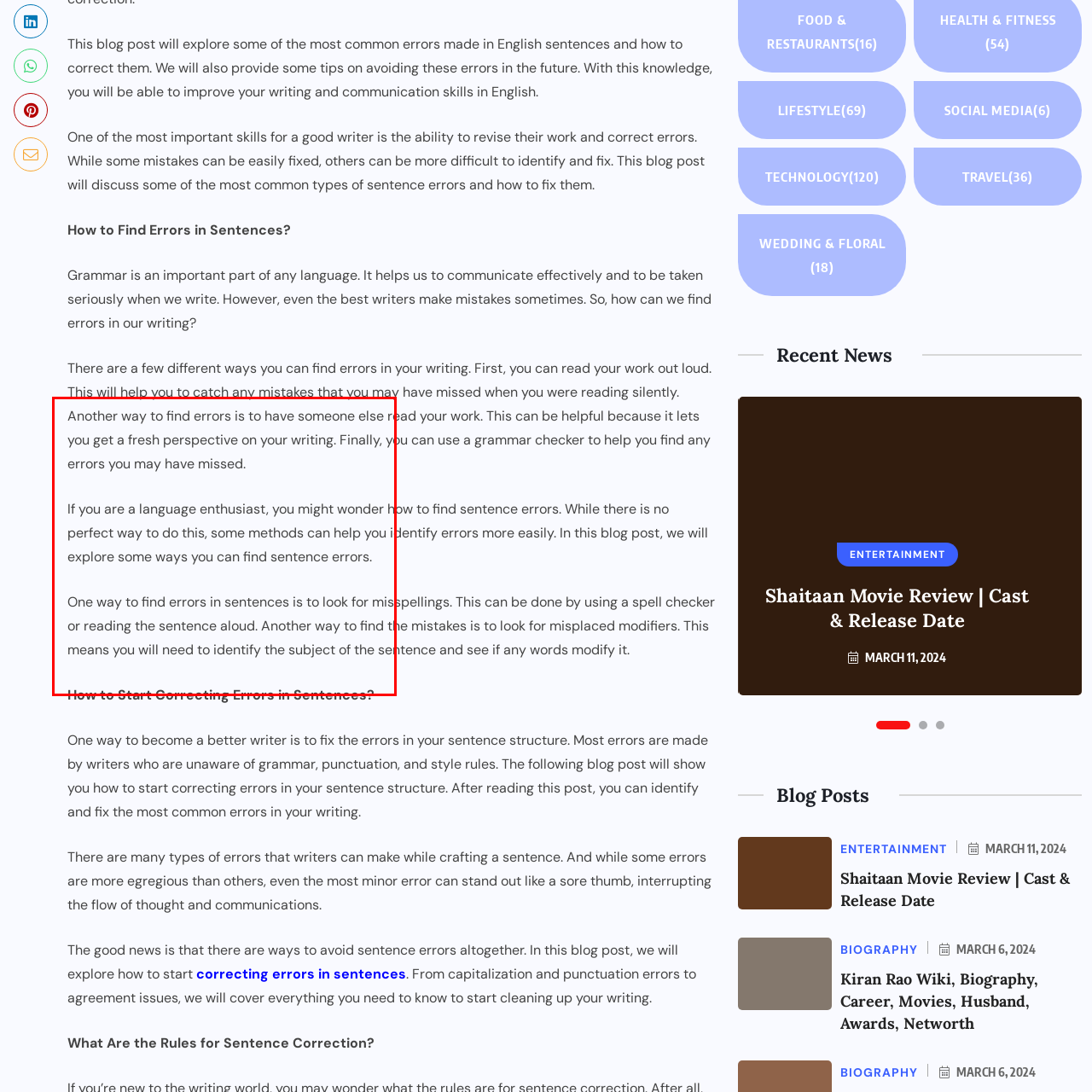What is one way to recognize common pitfalls in writing?
Pay attention to the image surrounded by the red bounding box and answer the question in detail based on the image.

The blog post hints at methods to recognize common pitfalls, including misspellings and misplaced modifiers, which are common errors that writers make, and refining writing through targeted error correction techniques.